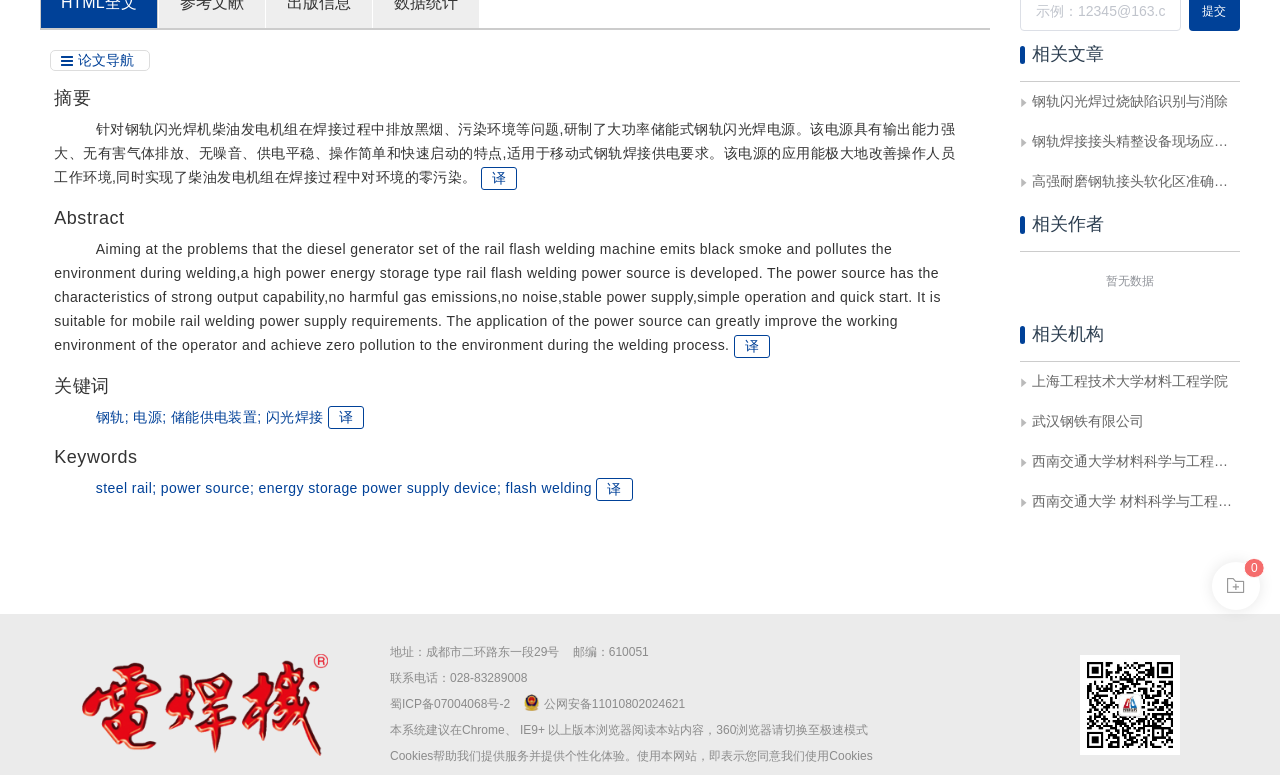Bounding box coordinates are to be given in the format (top-left x, top-left y, bottom-right x, bottom-right y). All values must be floating point numbers between 0 and 1. Provide the bounding box coordinate for the UI element described as: parent_node: 0 aria-label="batch style one"

[0.952, 0.733, 0.98, 0.779]